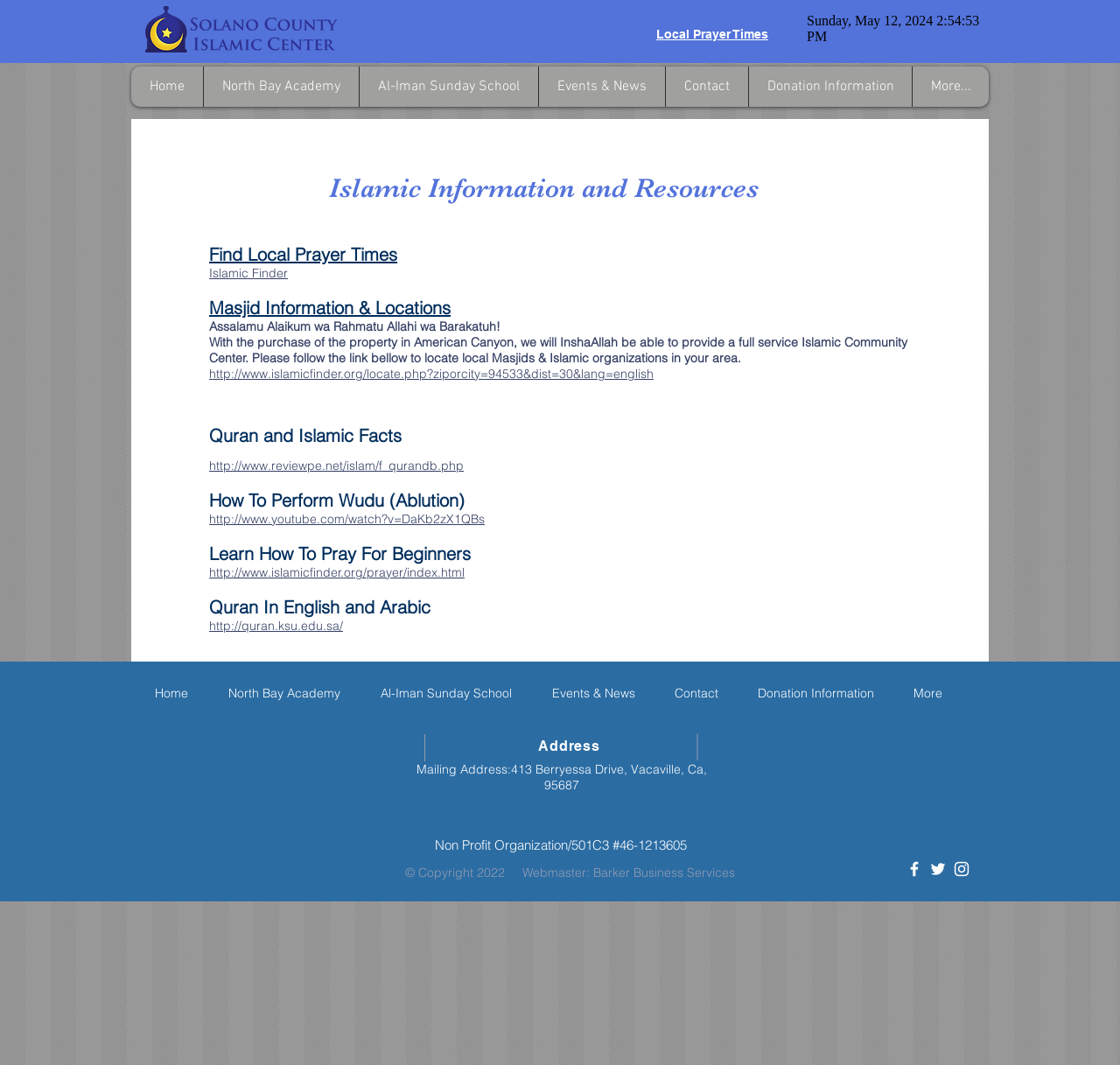Can you pinpoint the bounding box coordinates for the clickable element required for this instruction: "Click on Local Prayer Times"? The coordinates should be four float numbers between 0 and 1, i.e., [left, top, right, bottom].

[0.586, 0.025, 0.686, 0.039]